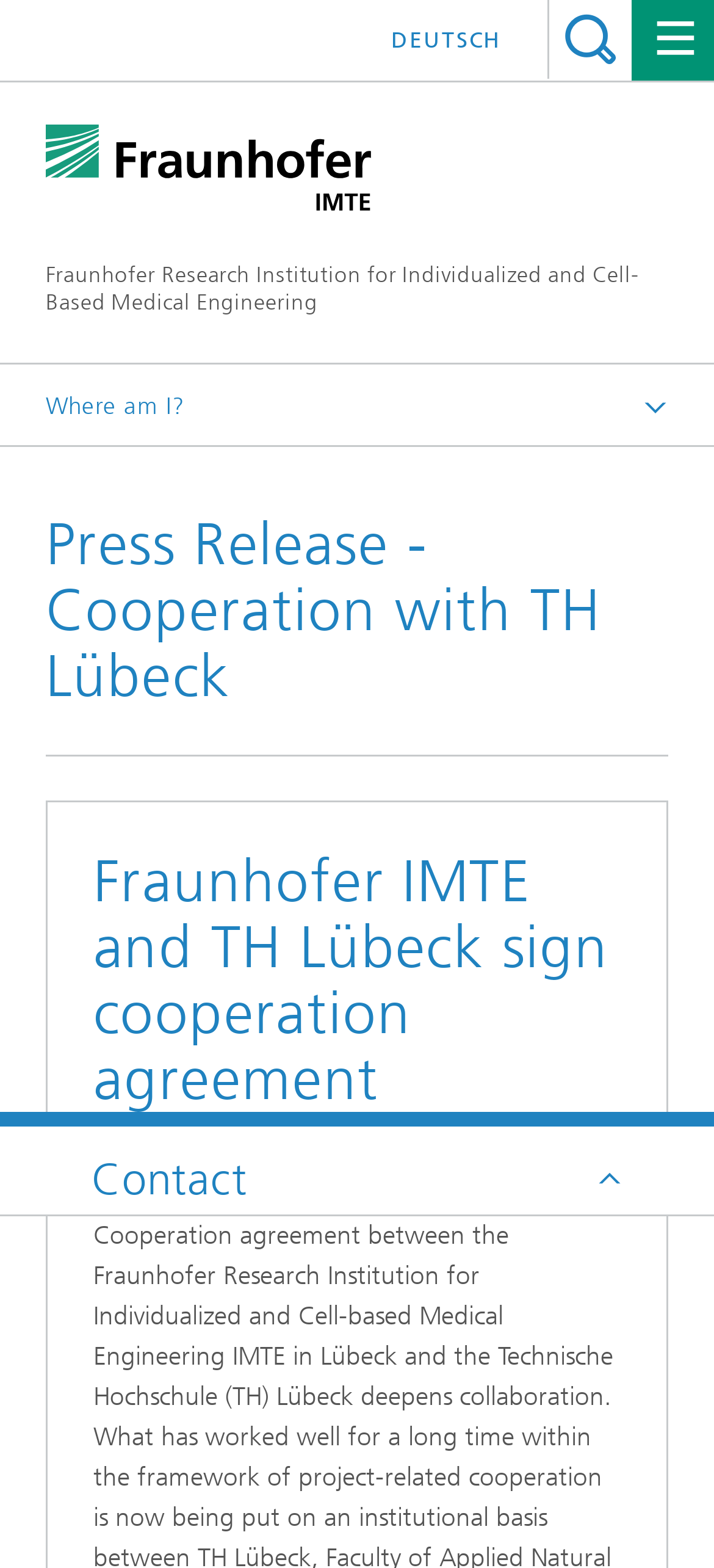Analyze the image and deliver a detailed answer to the question: What is the purpose of the button with a magnifying glass icon?

I found the answer by looking at the button element on the page, which contains the text 'SEARCH '. The  symbol represents a magnifying glass icon, which is commonly used for search functionality. Therefore, I infer that the purpose of this button is to search for something.